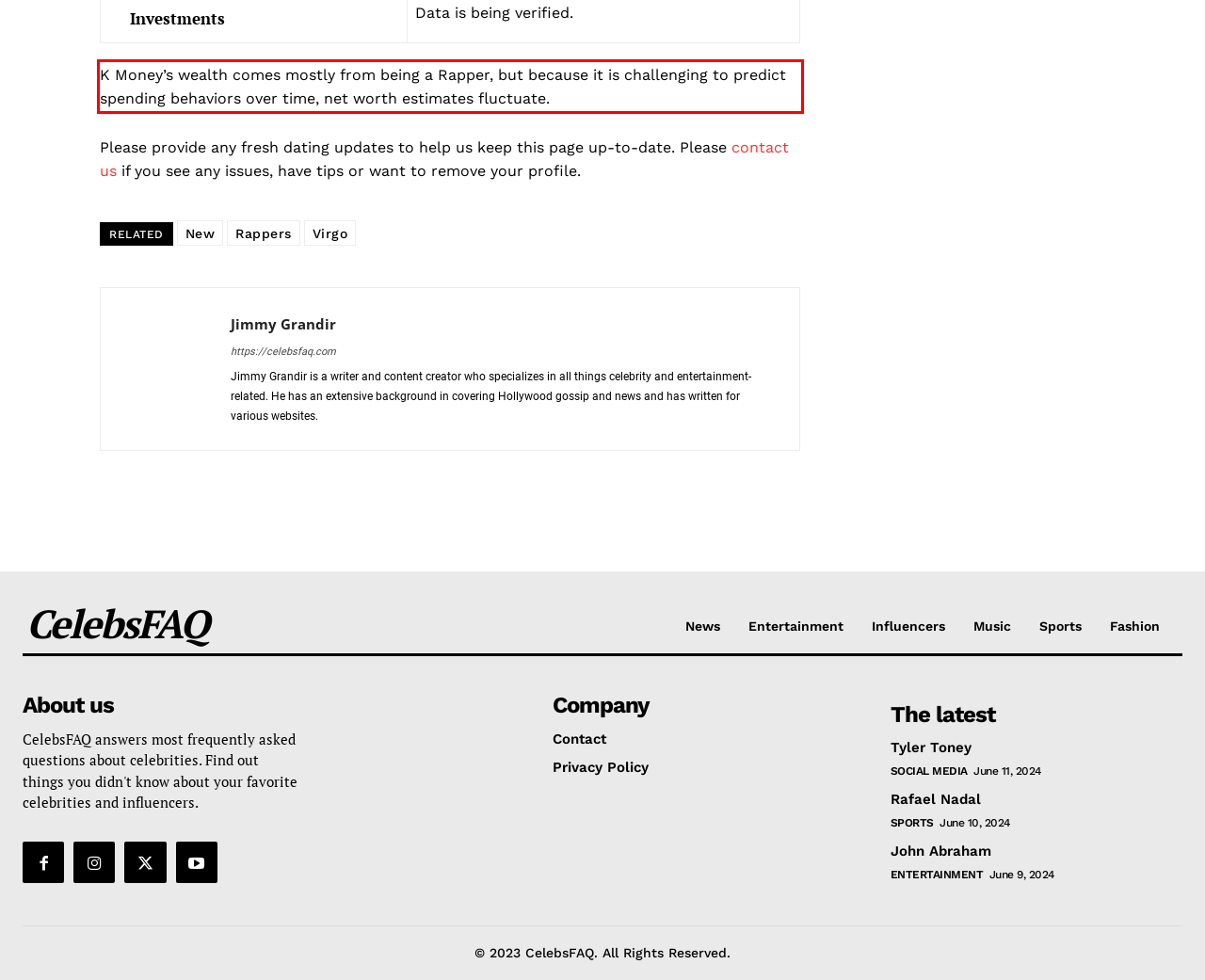Please perform OCR on the text within the red rectangle in the webpage screenshot and return the text content.

K Money’s wealth comes mostly from being a Rapper, but because it is challenging to predict spending behaviors over time, net worth estimates fluctuate.